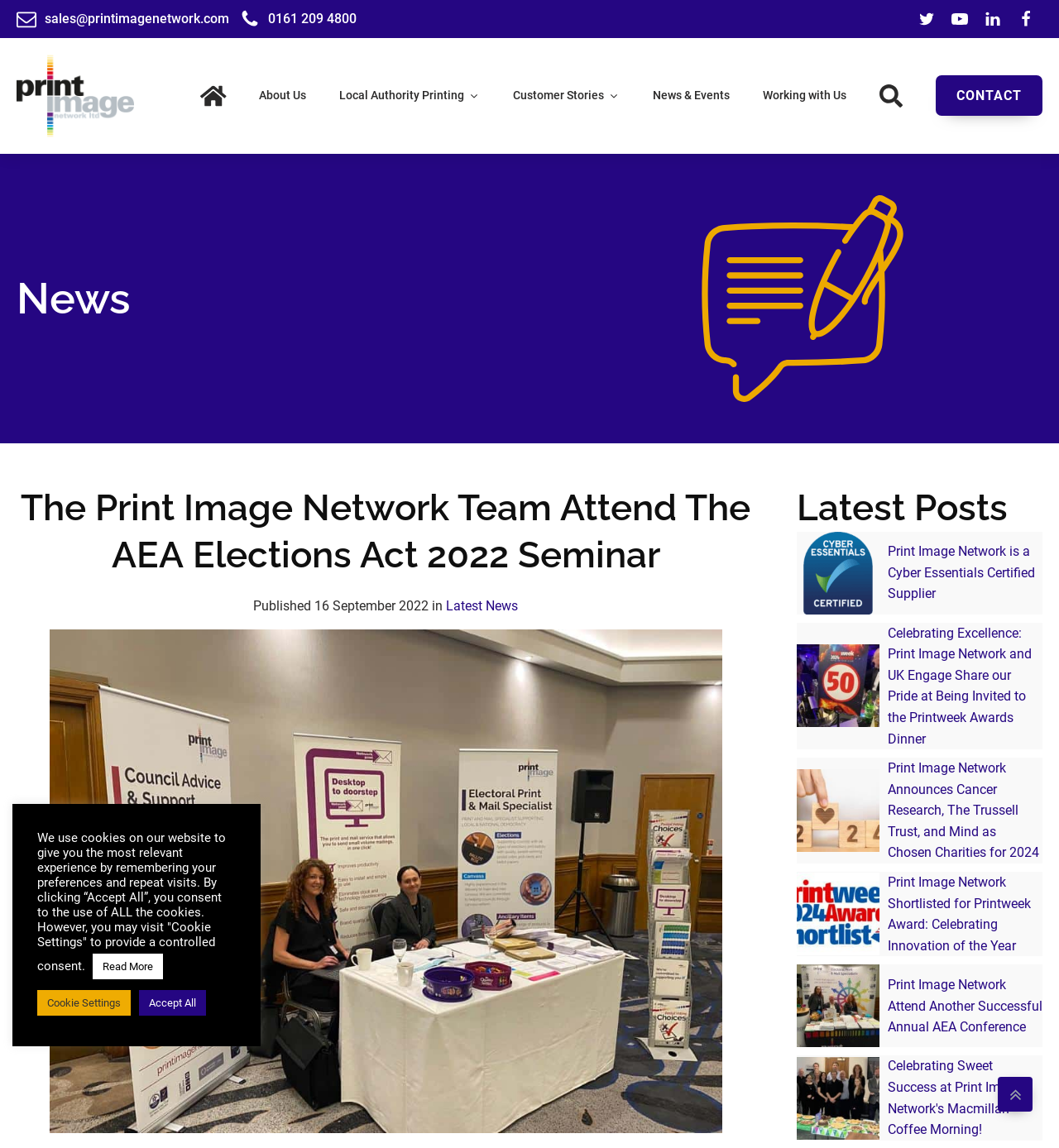Given the element description: "name="s" placeholder="Search Articles"", predict the bounding box coordinates of the UI element it refers to, using four float numbers between 0 and 1, i.e., [left, top, right, bottom].

None